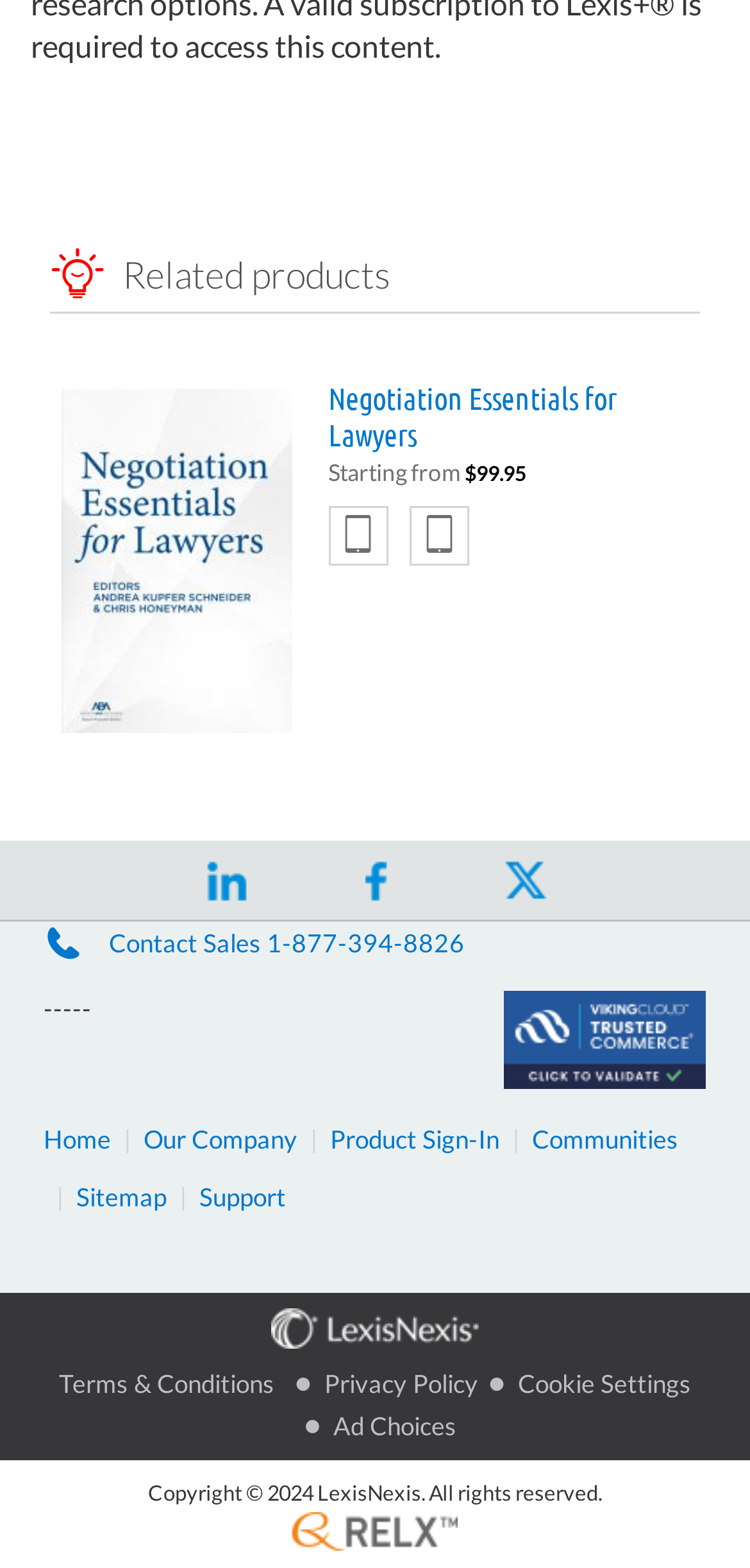Locate the UI element that matches the description Contact Sales 1-877-394-8826 in the webpage screenshot. Return the bounding box coordinates in the format (top-left x, top-left y, bottom-right x, bottom-right y), with values ranging from 0 to 1.

[0.058, 0.591, 0.62, 0.611]